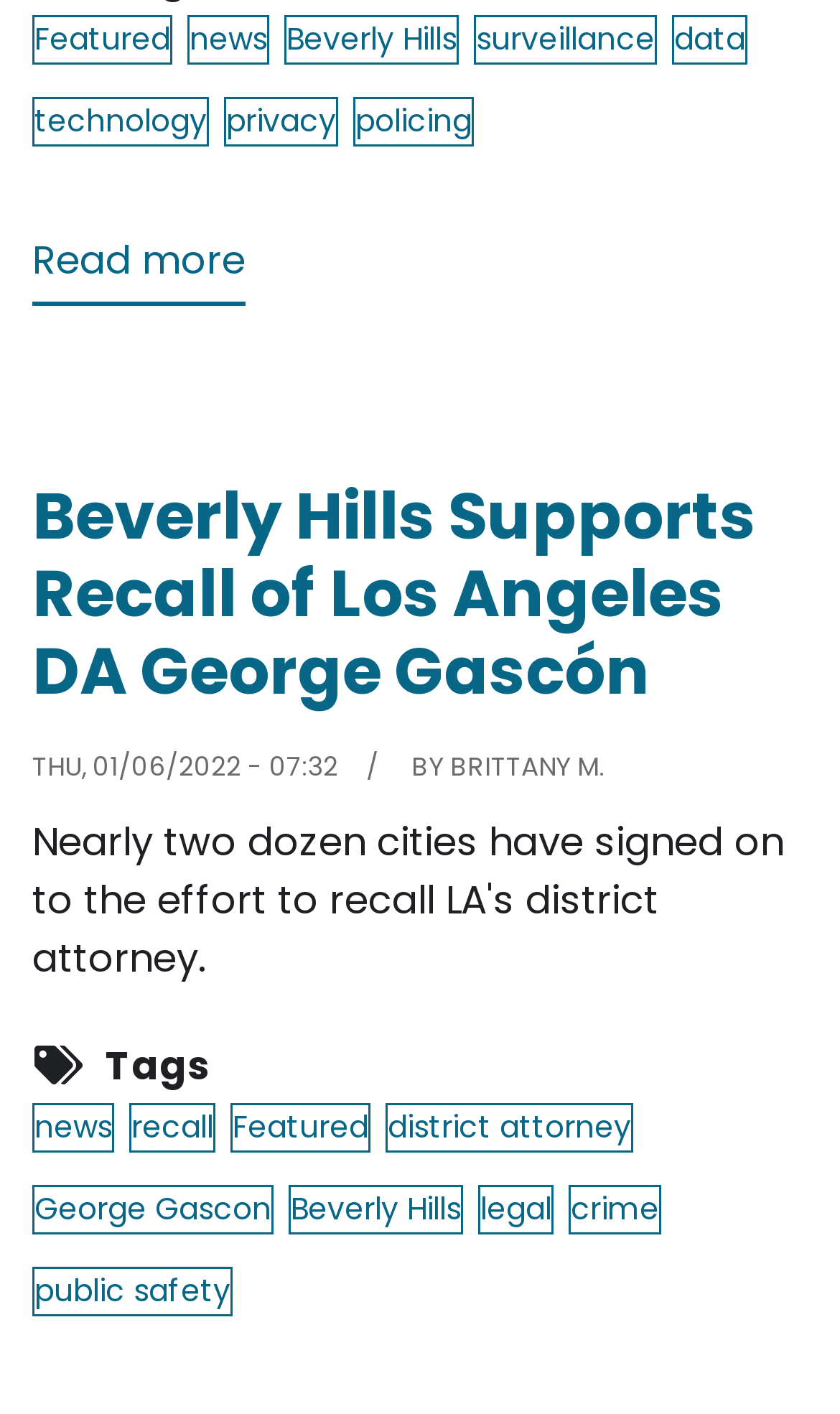Using the provided description Read more, find the bounding box coordinates for the UI element. Provide the coordinates in (top-left x, top-left y, bottom-right x, bottom-right y) format, ensuring all values are between 0 and 1.

None